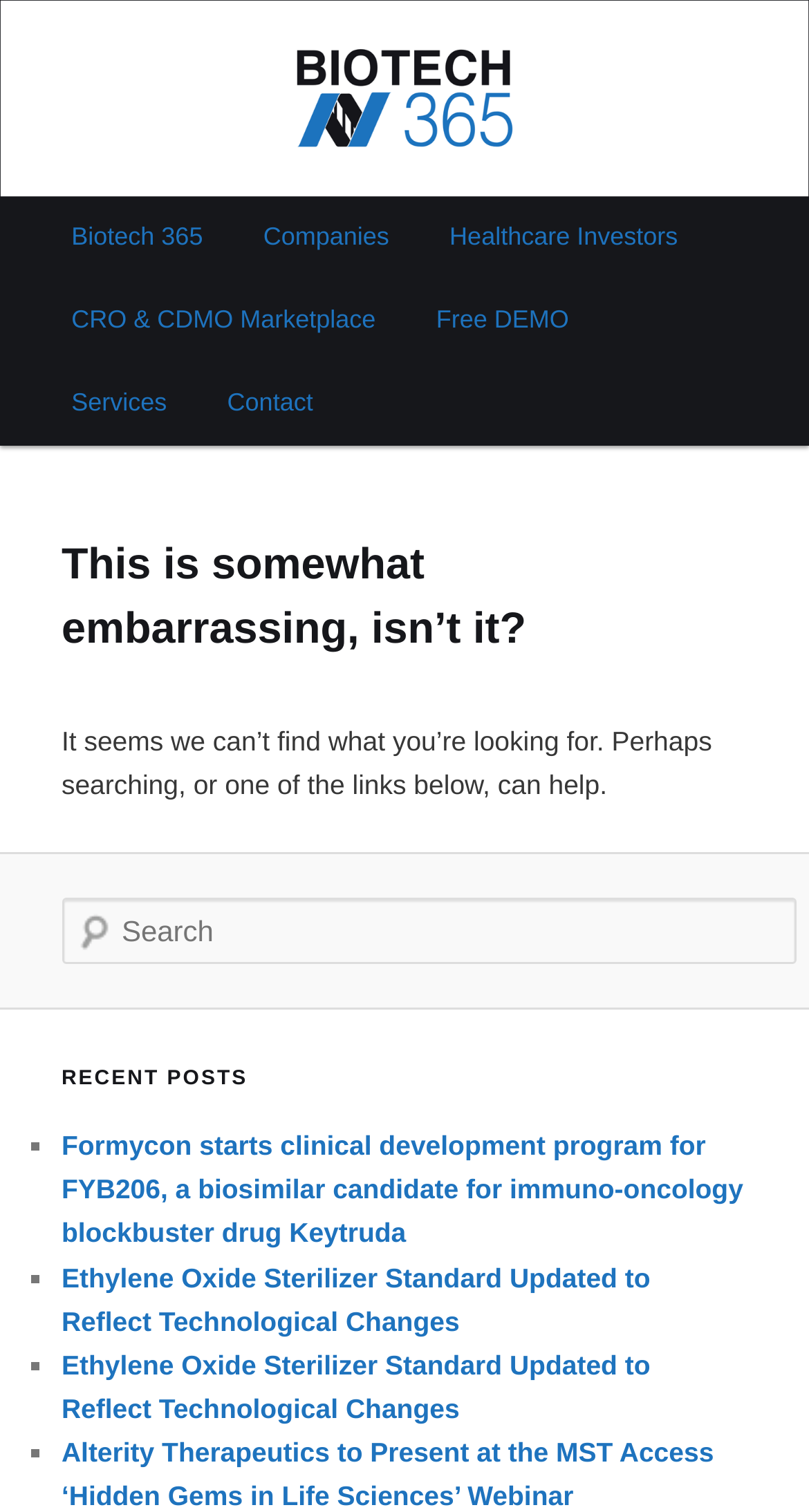Locate the bounding box coordinates of the element that needs to be clicked to carry out the instruction: "Search for something". The coordinates should be given as four float numbers ranging from 0 to 1, i.e., [left, top, right, bottom].

[0.076, 0.593, 0.984, 0.637]